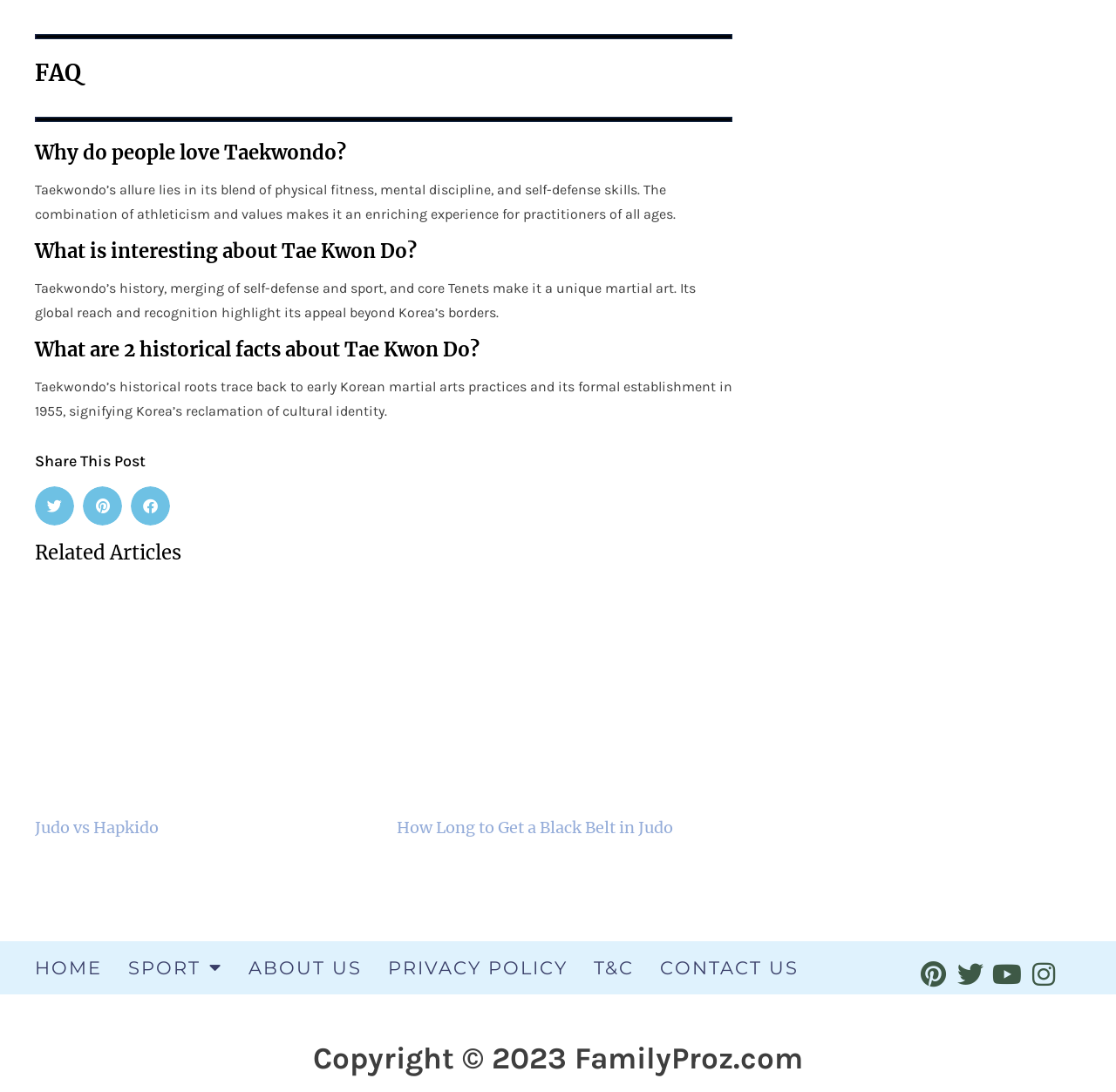What is the main topic of this webpage?
Provide a short answer using one word or a brief phrase based on the image.

Taekwondo